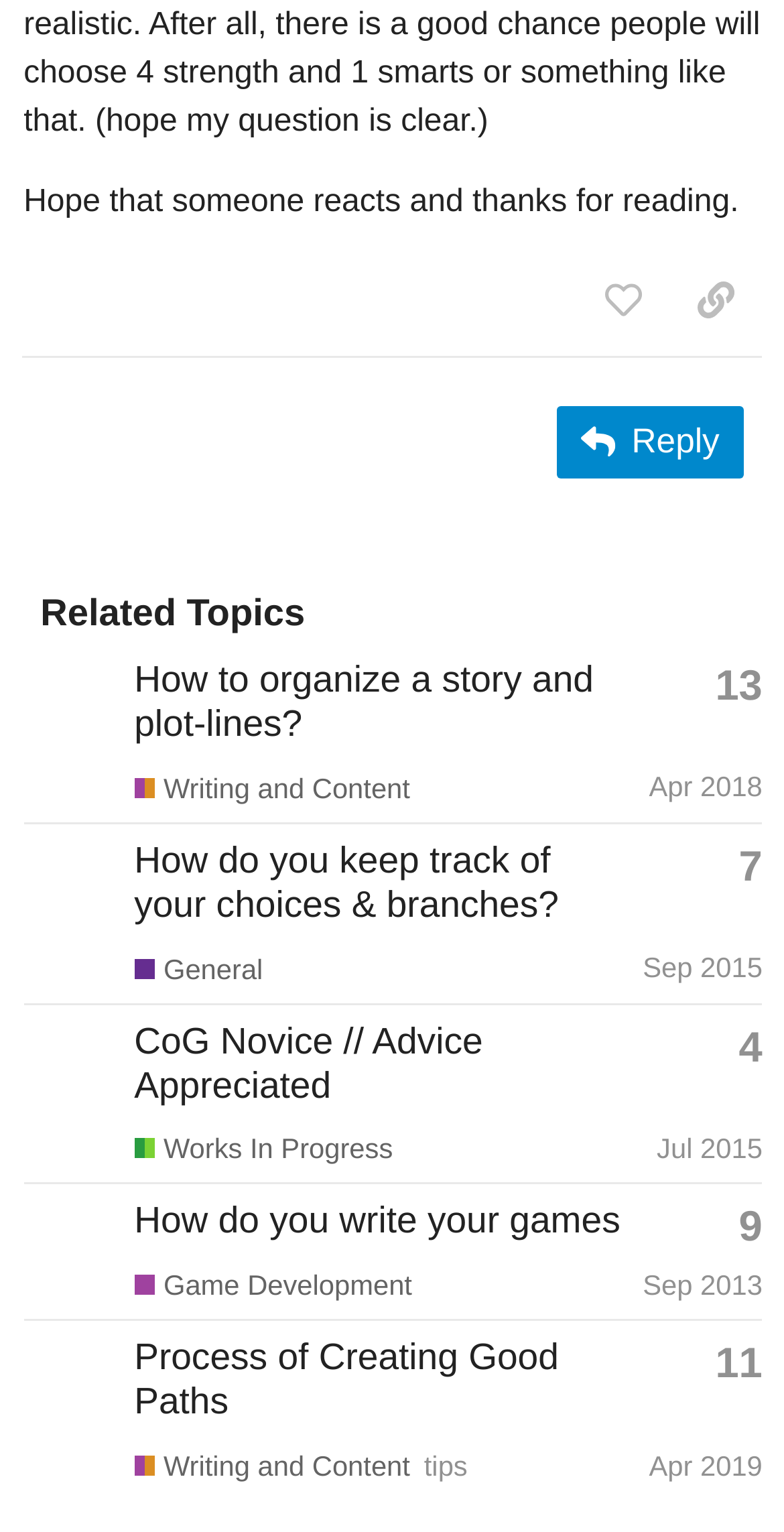Using the details in the image, give a detailed response to the question below:
How many replies does the topic 'How to organize a story and plot-lines?' have?

The topic 'How to organize a story and plot-lines?' has 13 replies, as indicated by the 'This topic has 13 replies' button next to the topic title.